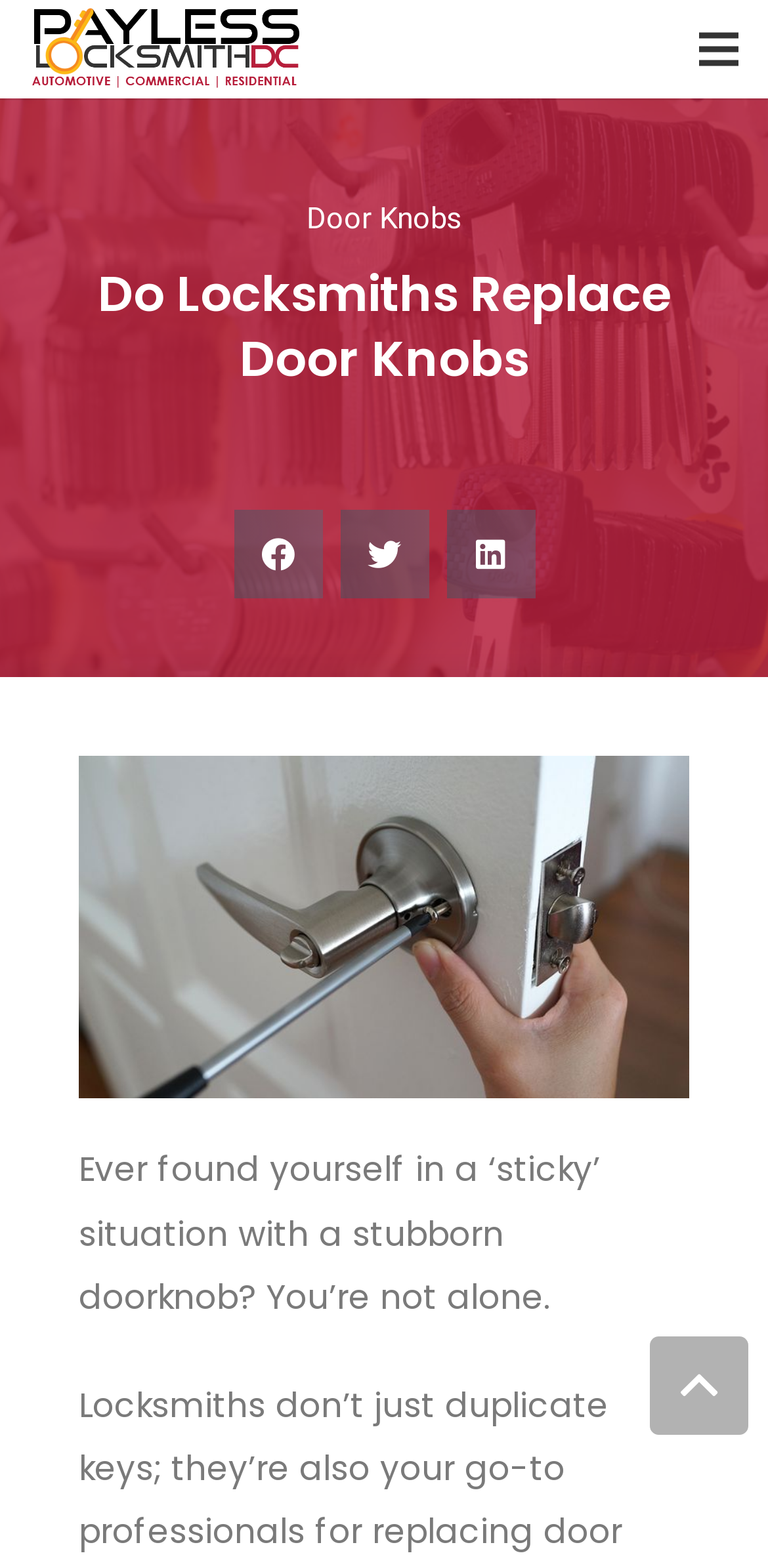Based on the element description: "Door Knobs", identify the bounding box coordinates for this UI element. The coordinates must be four float numbers between 0 and 1, listed as [left, top, right, bottom].

[0.399, 0.128, 0.601, 0.151]